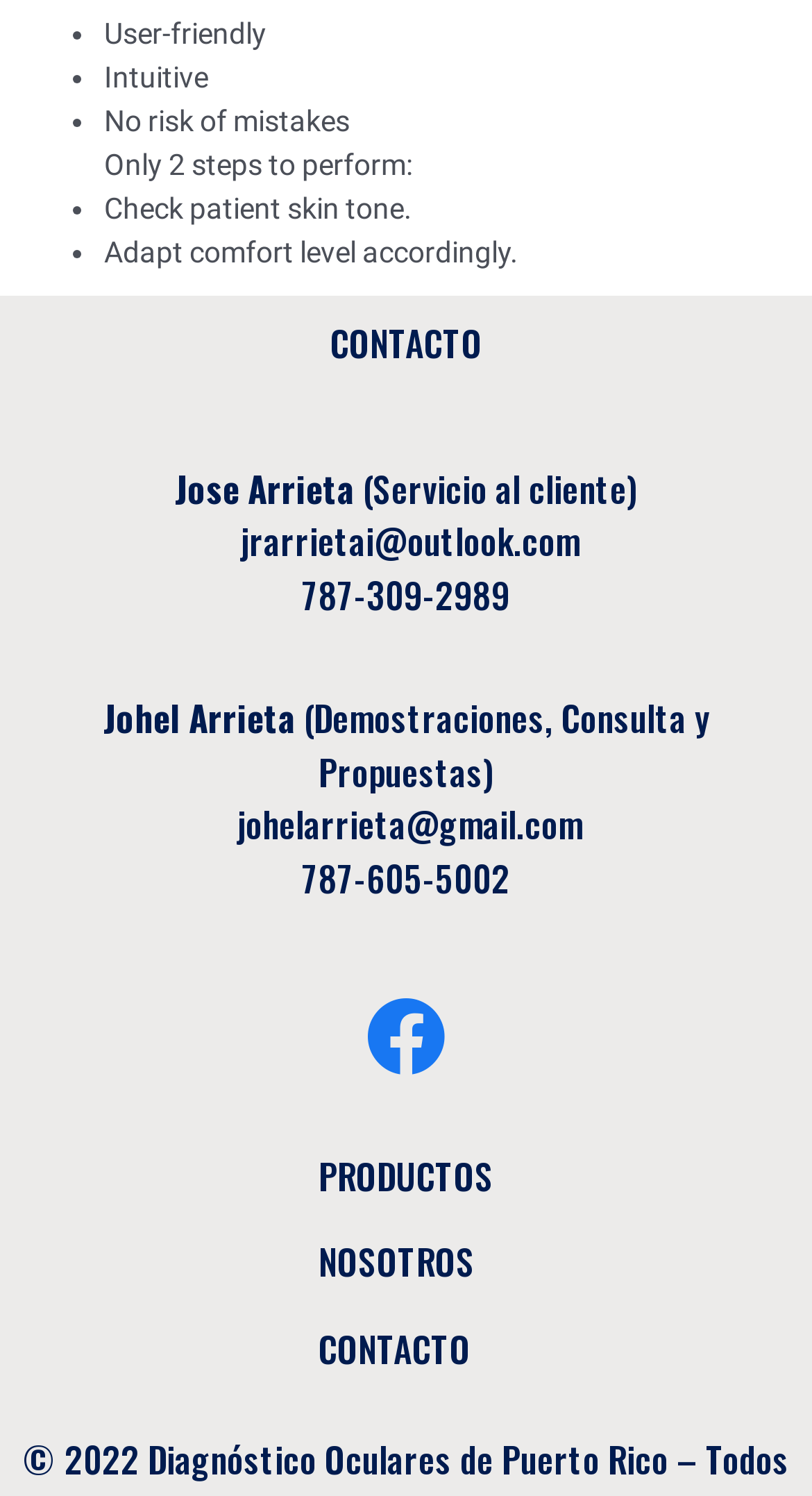Look at the image and give a detailed response to the following question: What is the purpose of the webpage?

The webpage appears to be a product or service information page, as it lists features and benefits, and provides contact information for customer service and demonstrations.